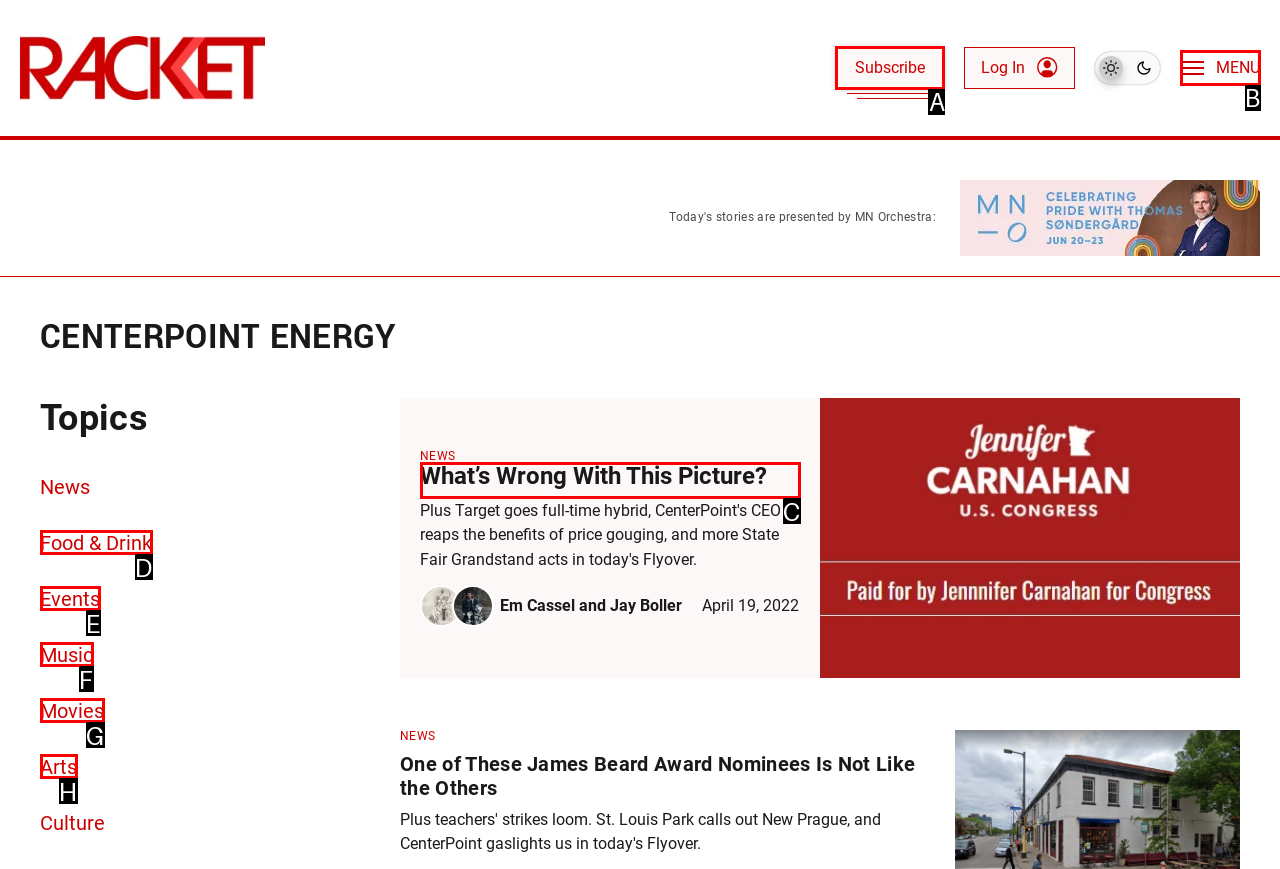Determine the letter of the UI element that will complete the task: Subscribe to the newsletter
Reply with the corresponding letter.

A